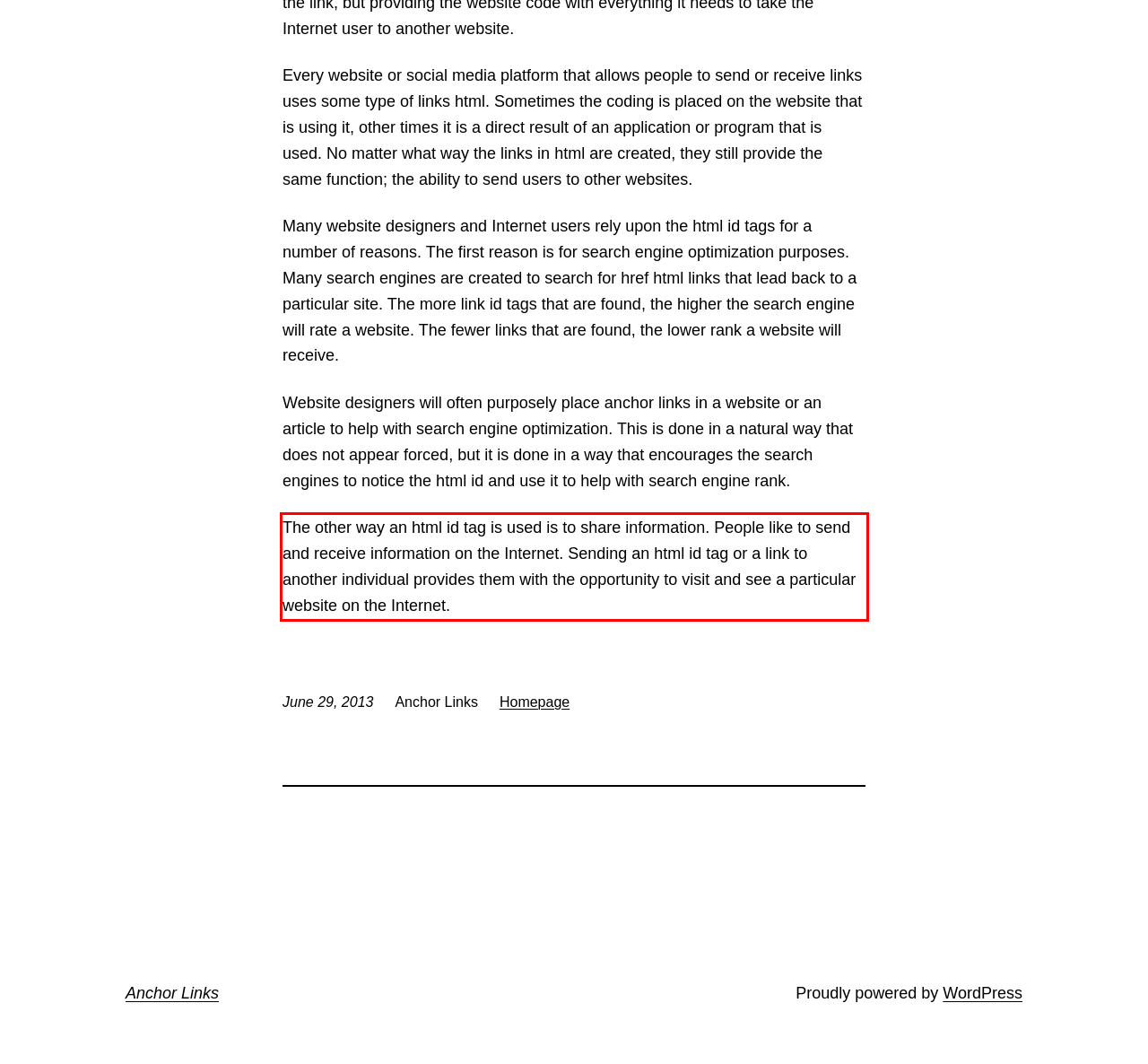Please examine the webpage screenshot and extract the text within the red bounding box using OCR.

The other way an html id tag is used is to share information. People like to send and receive information on the Internet. Sending an html id tag or a link to another individual provides them with the opportunity to visit and see a particular website on the Internet.